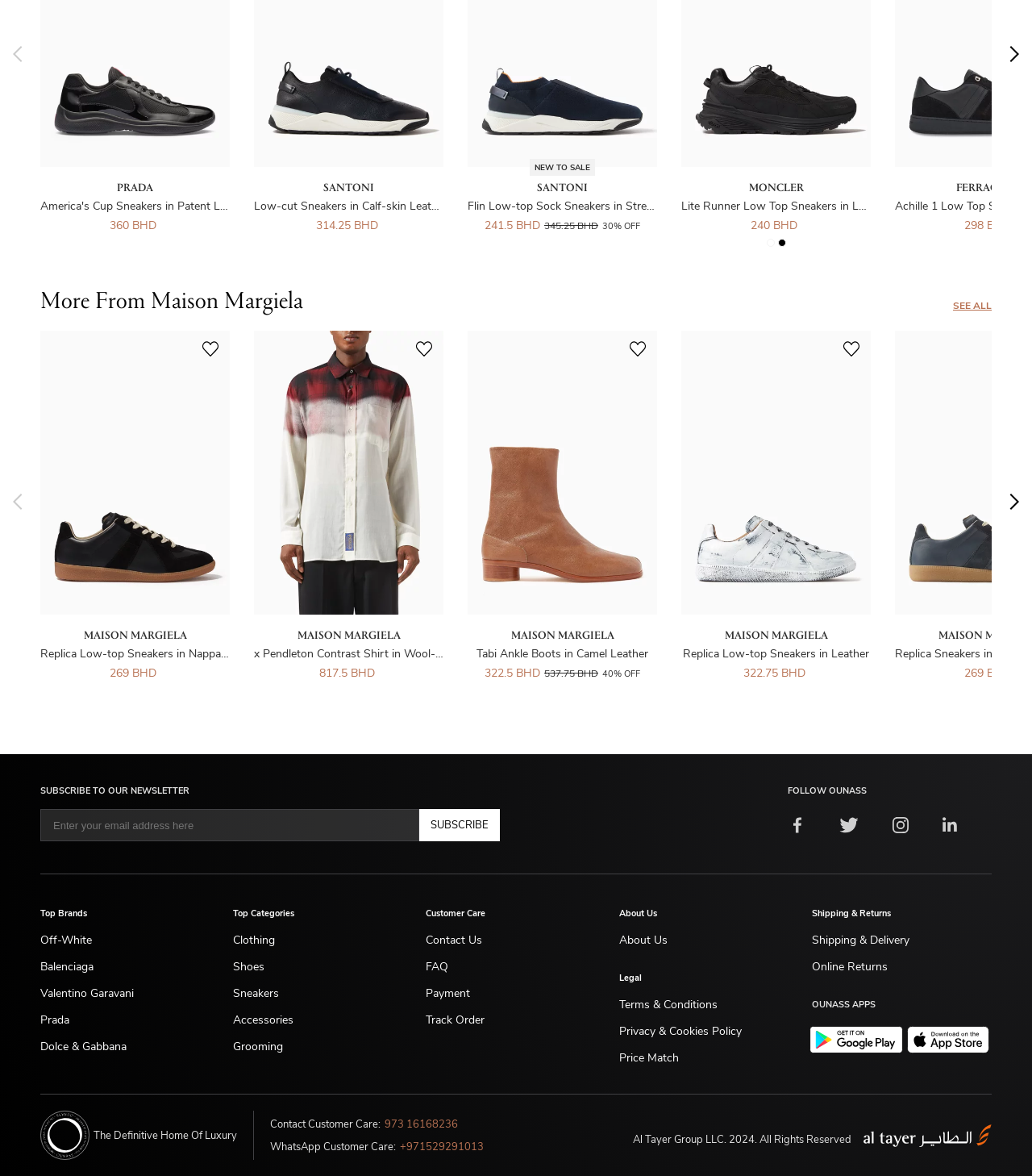Please locate the bounding box coordinates of the element that should be clicked to achieve the given instruction: "Click on the 'Add to wishlist' button".

[0.185, 0.281, 0.223, 0.314]